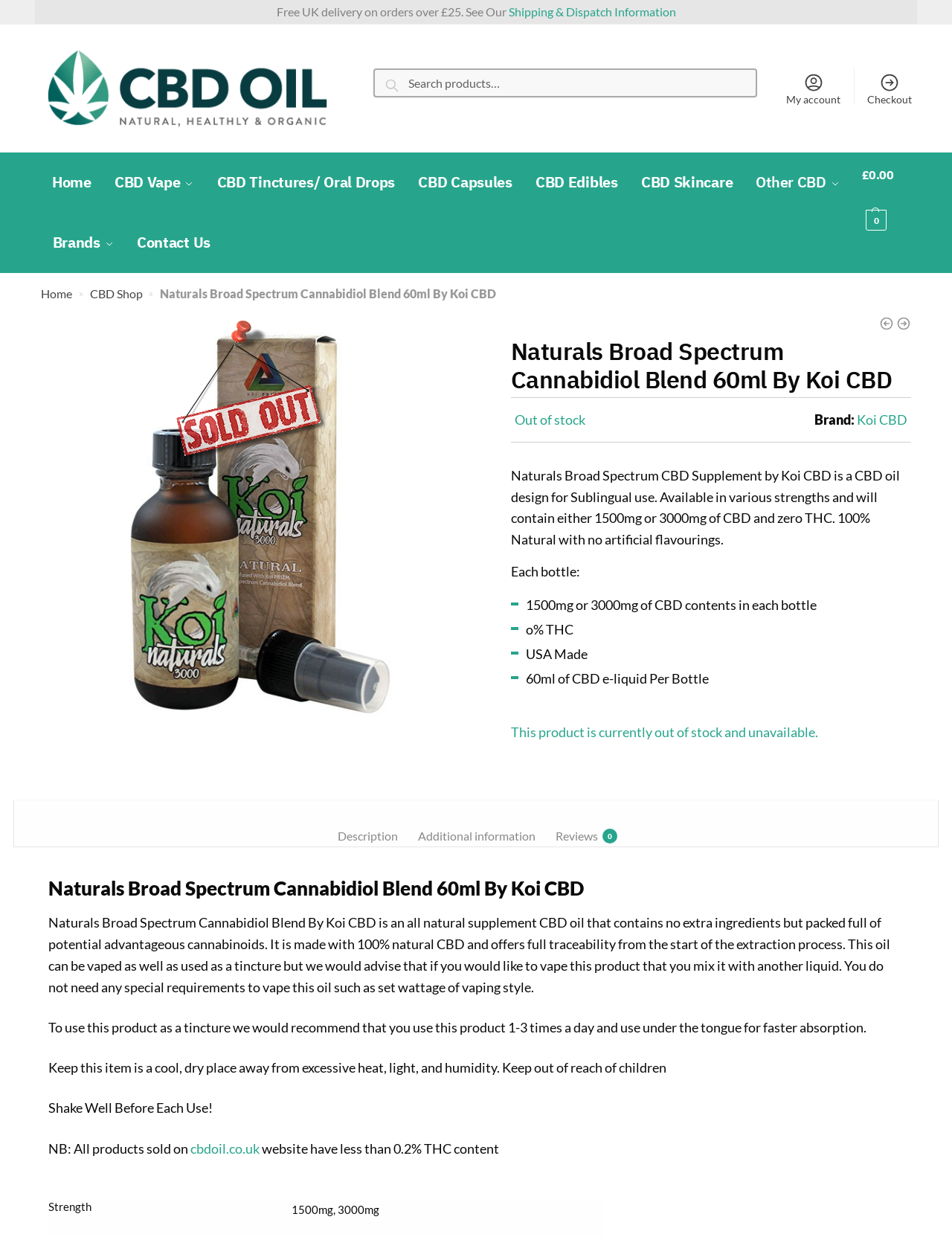Kindly determine the bounding box coordinates of the area that needs to be clicked to fulfill this instruction: "Go to my account".

[0.816, 0.055, 0.893, 0.085]